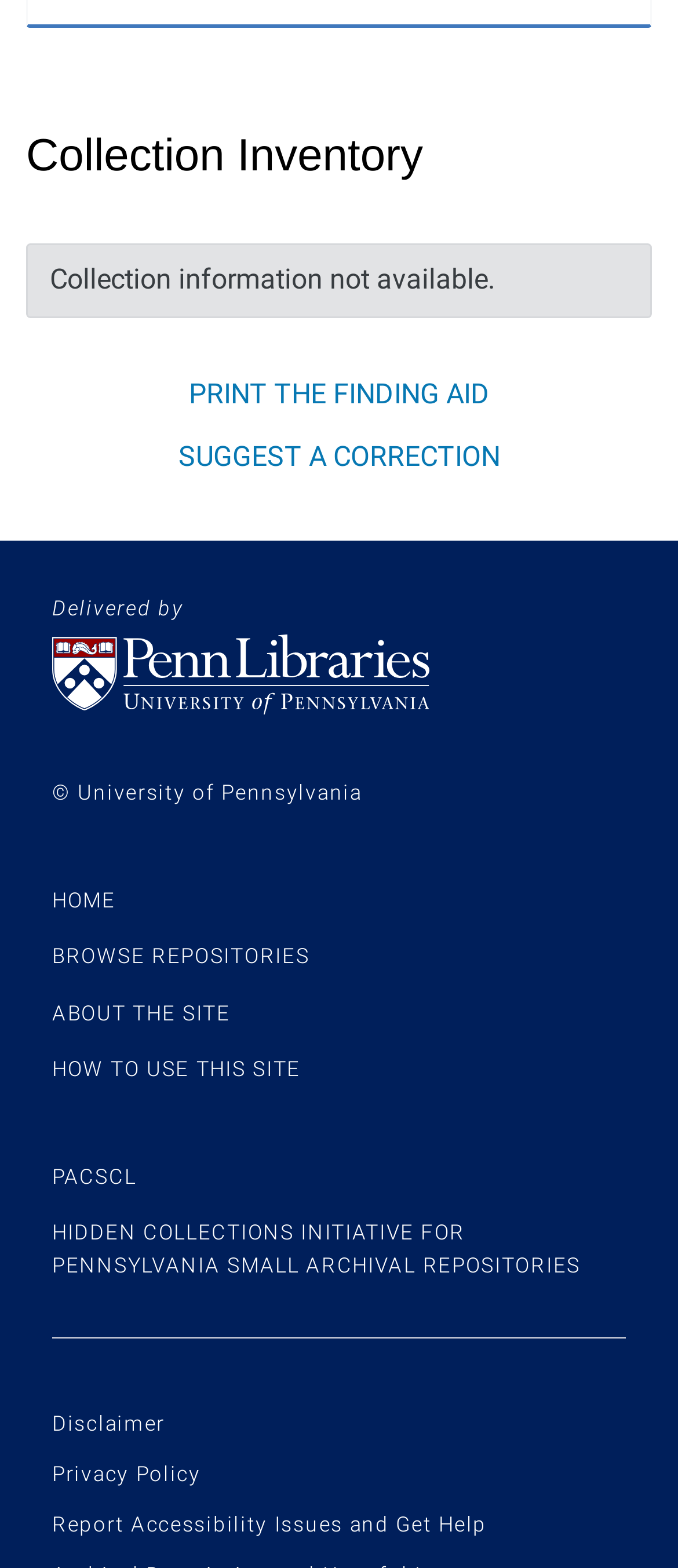How many links are there in the footer section of the webpage?
Based on the image, give a concise answer in the form of a single word or short phrase.

9